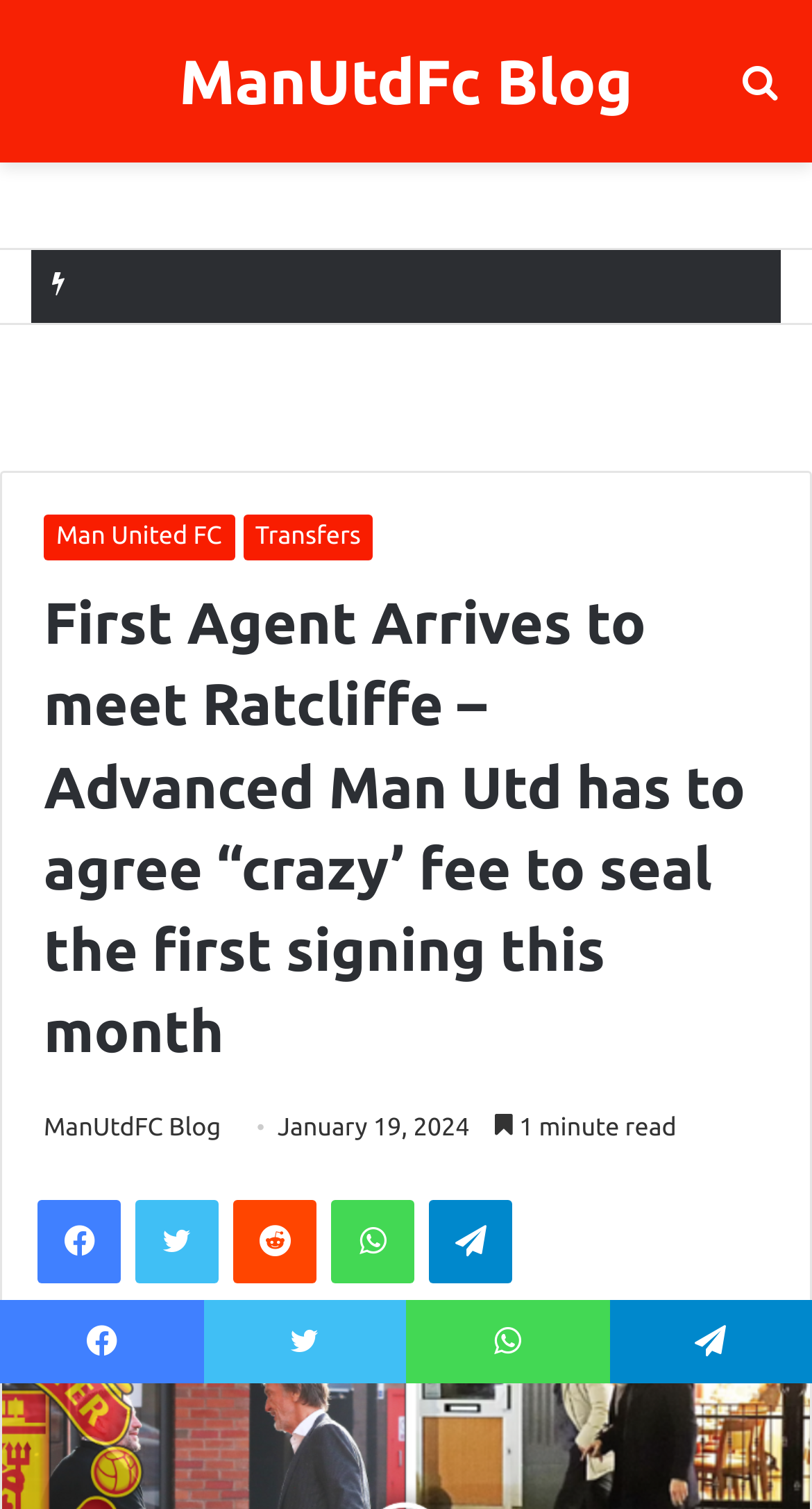Please provide the bounding box coordinates for the element that needs to be clicked to perform the following instruction: "Share on Facebook". The coordinates should be given as four float numbers between 0 and 1, i.e., [left, top, right, bottom].

[0.046, 0.796, 0.149, 0.851]